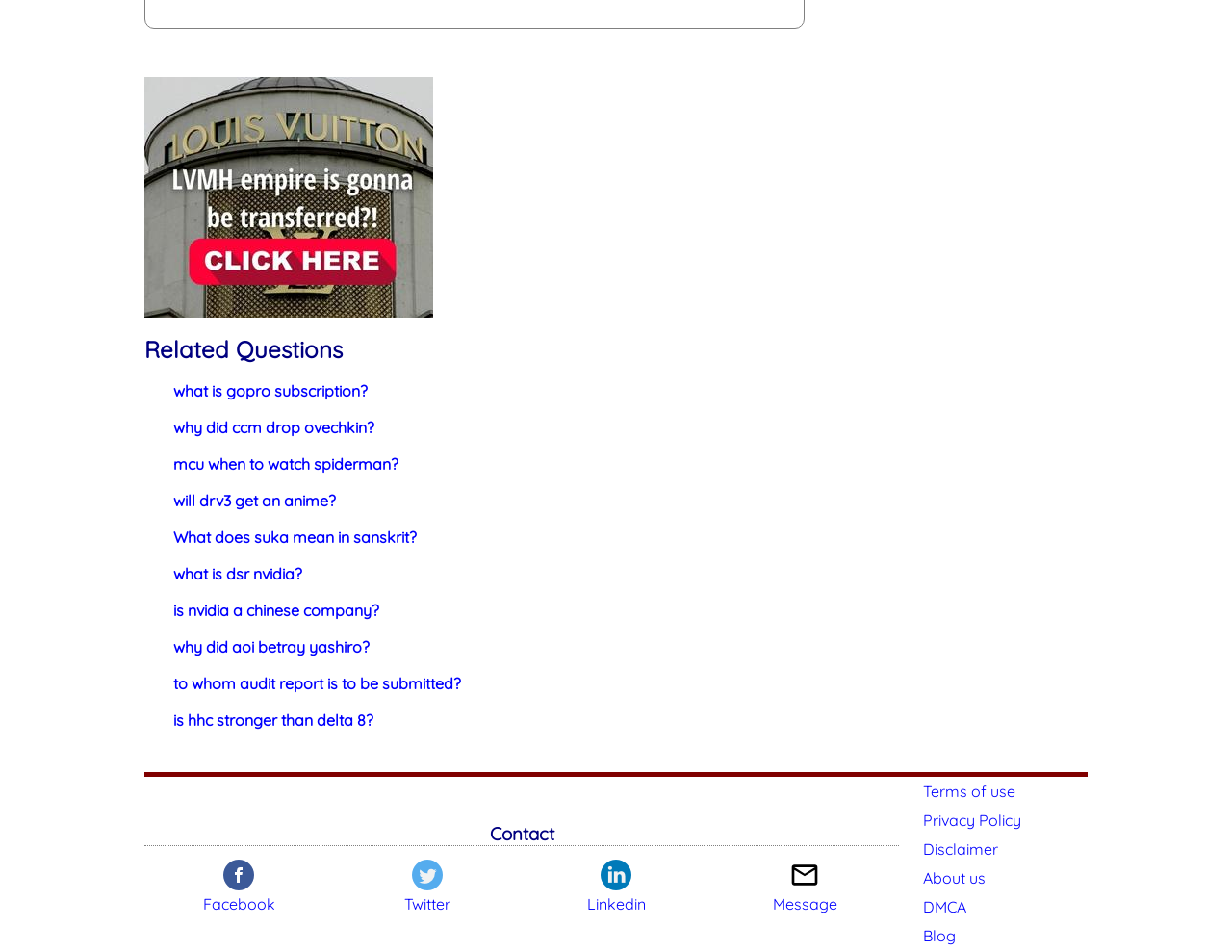Locate the bounding box coordinates of the element that needs to be clicked to carry out the instruction: "Click on 'Terms of use'". The coordinates should be given as four float numbers ranging from 0 to 1, i.e., [left, top, right, bottom].

[0.749, 0.821, 0.824, 0.841]